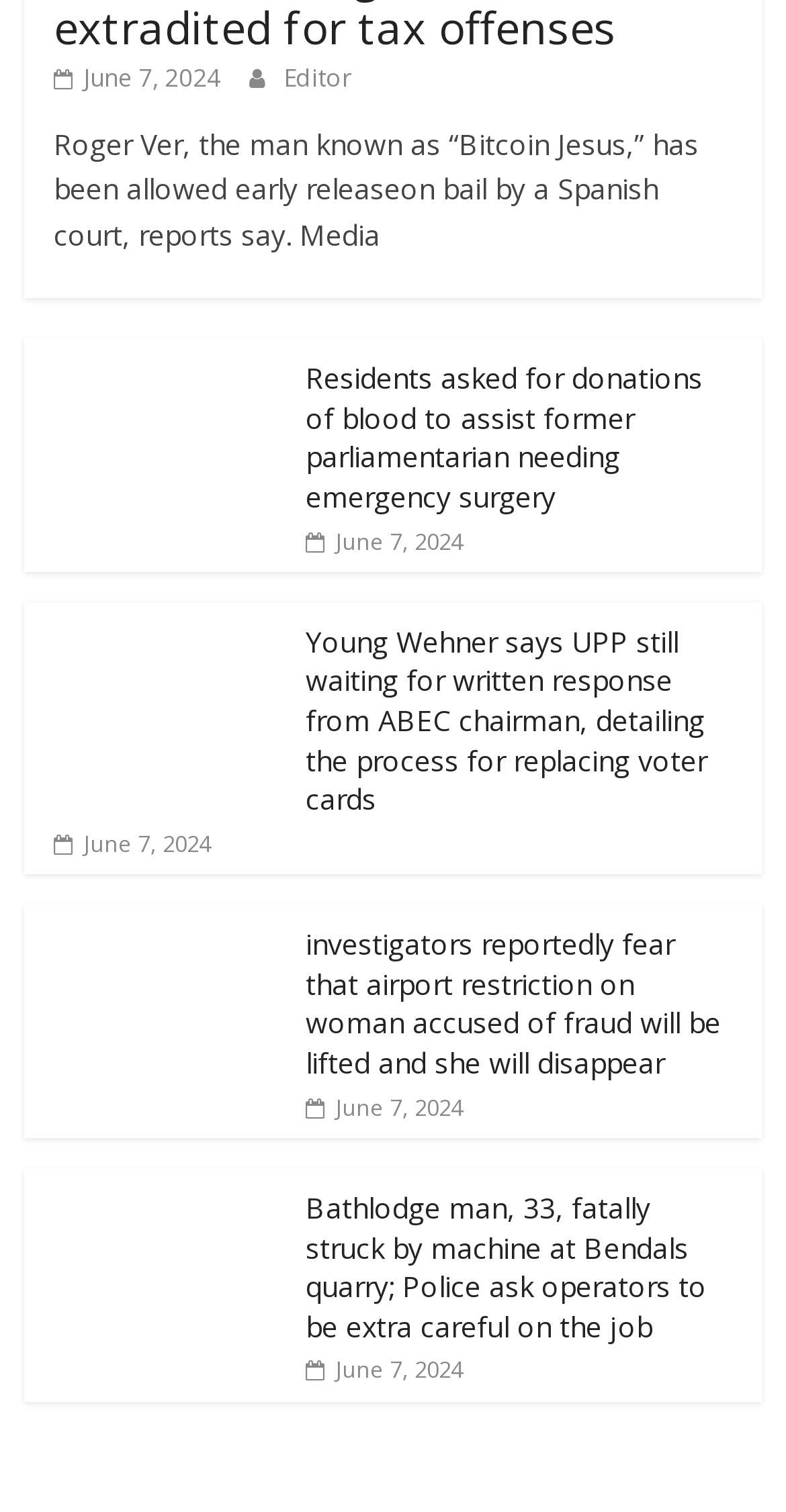How many news articles are on this webpage?
Based on the content of the image, thoroughly explain and answer the question.

I counted the number of news articles by looking at the repeated pattern of figures and headings, which suggests that there are 6 news articles on this webpage.